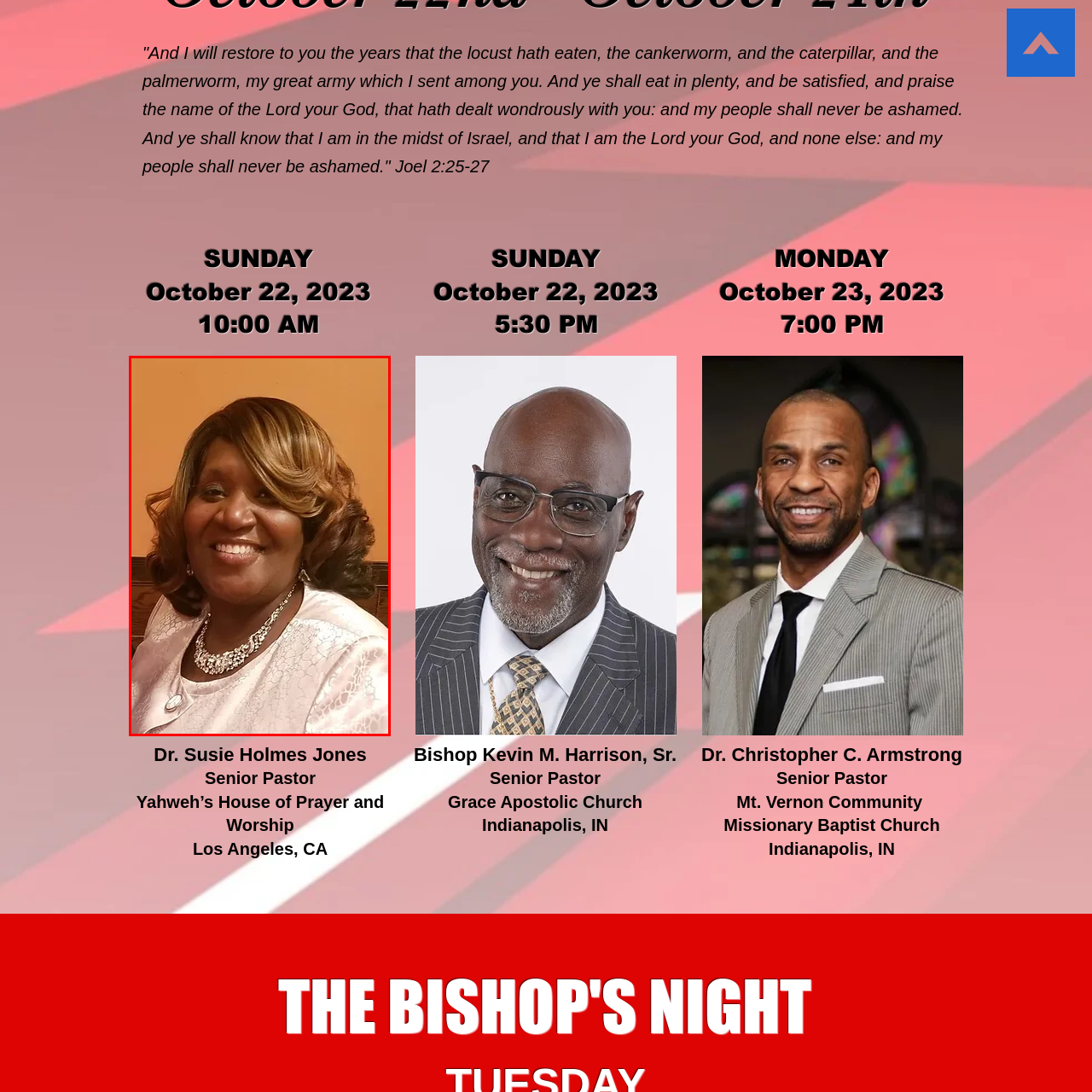What is the atmosphere of the setting?
Look closely at the image contained within the red bounding box and answer the question in detail, using the visual information present.

The caption describes the backdrop as having 'warm tones', which creates a 'welcoming atmosphere', indicating that the setting is cozy and inviting.